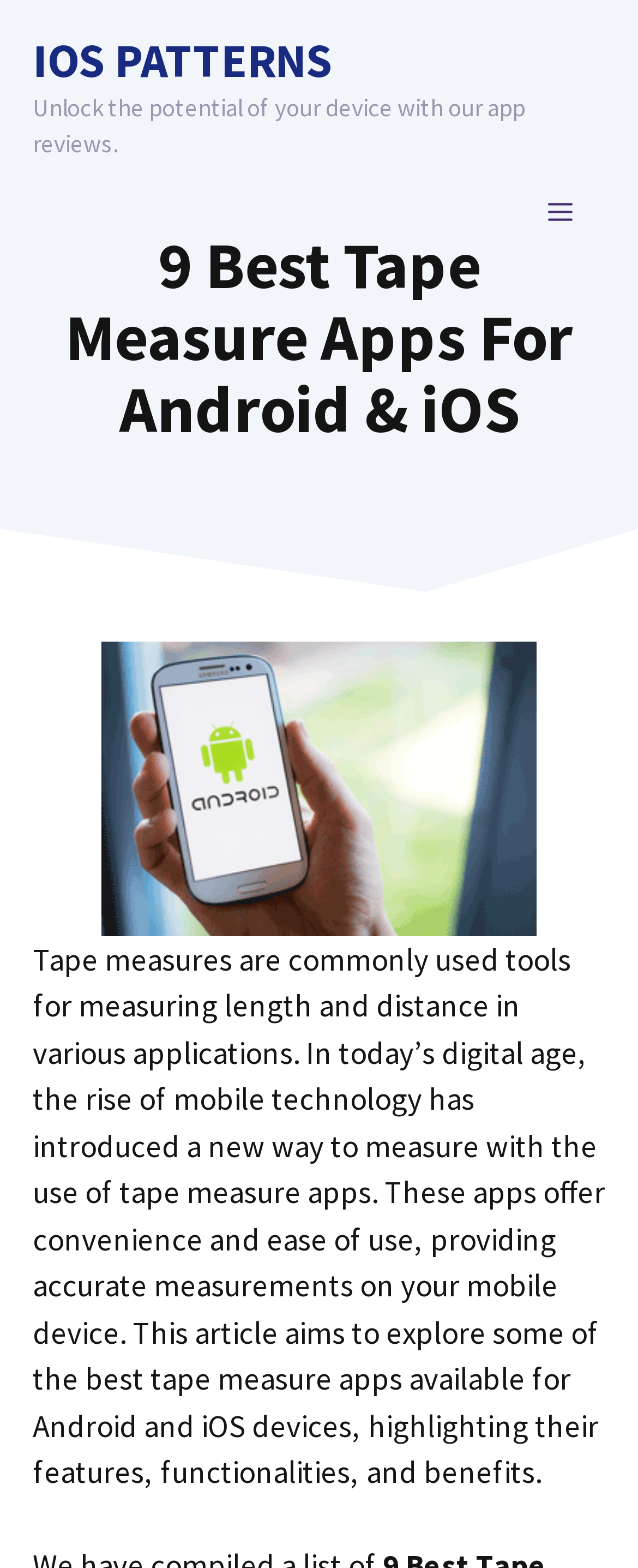Answer the question below in one word or phrase:
How many tape measure apps are reviewed?

9